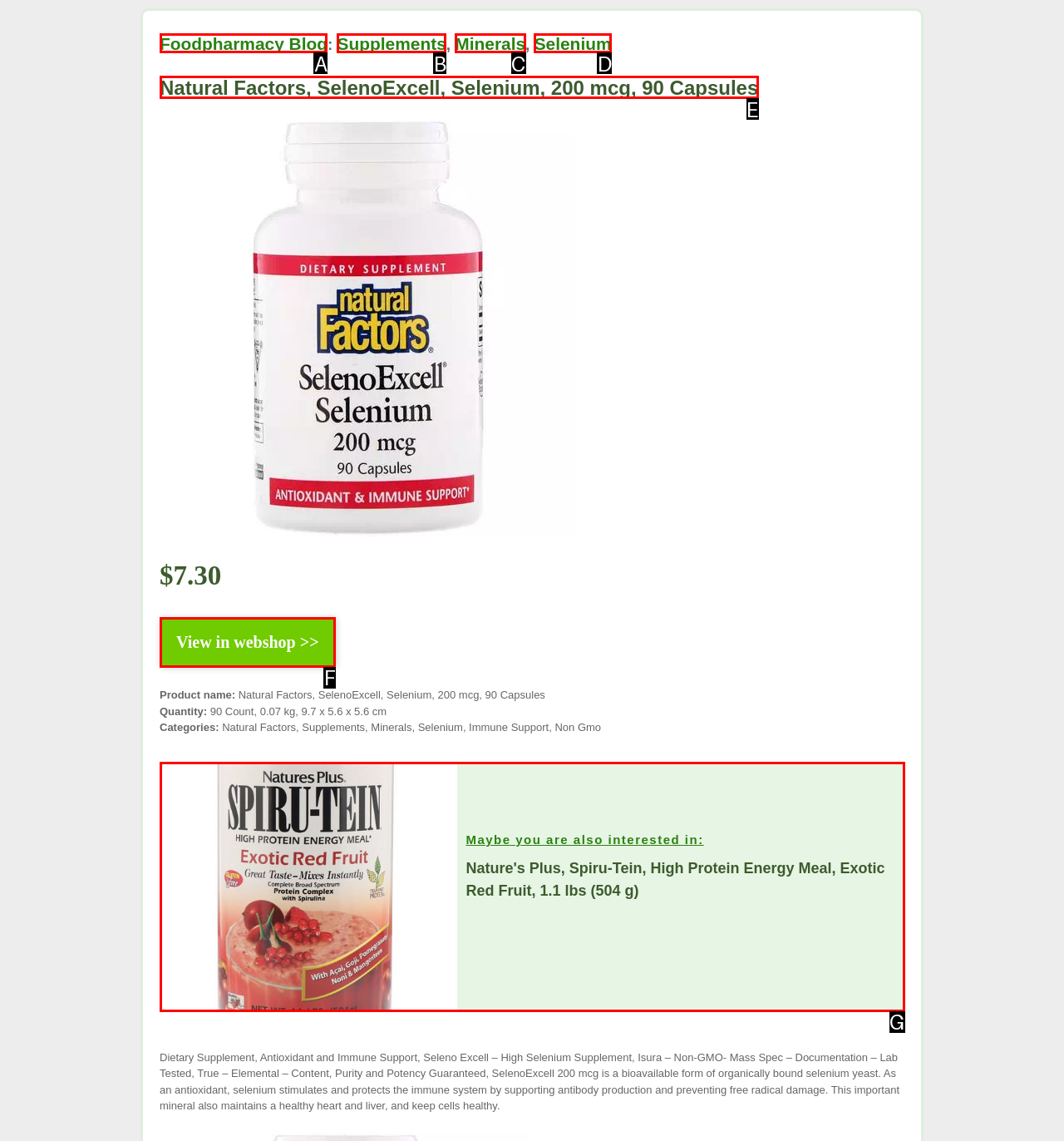Given the description: Minerals, identify the HTML element that corresponds to it. Respond with the letter of the correct option.

C